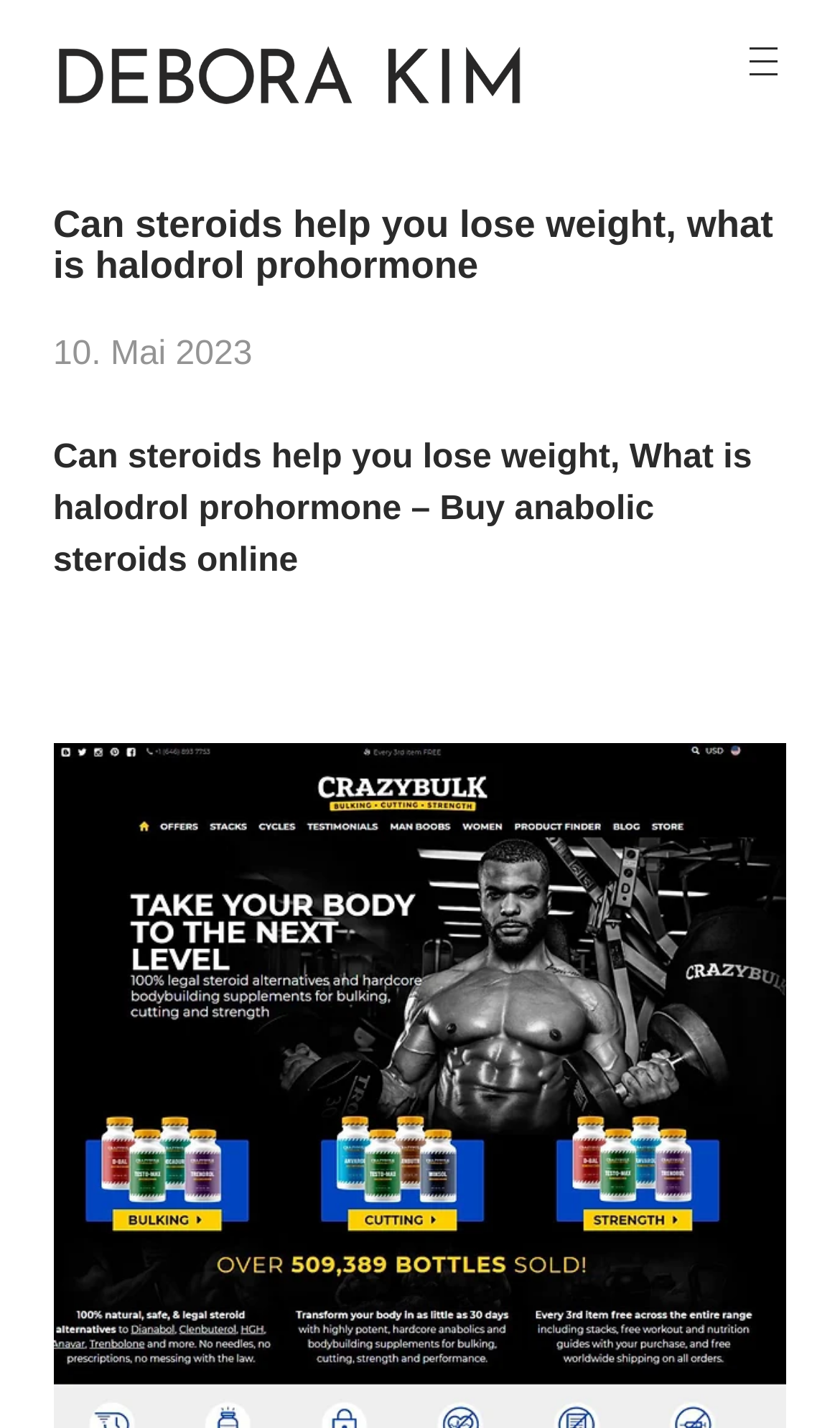Respond with a single word or phrase:
What is the date of the article?

10. Mai 2023